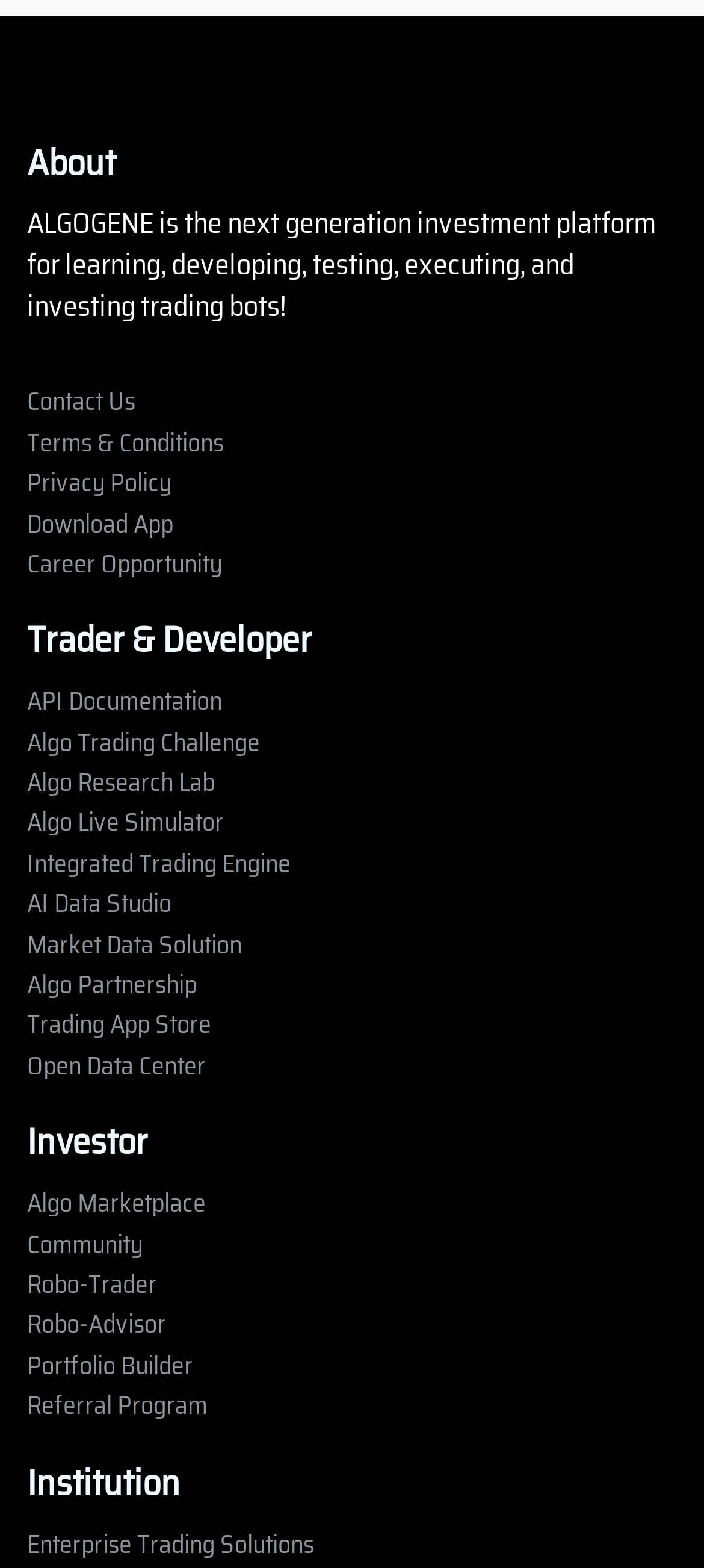Can you find the bounding box coordinates for the element to click on to achieve the instruction: "Explore API documentation"?

[0.038, 0.435, 0.315, 0.46]